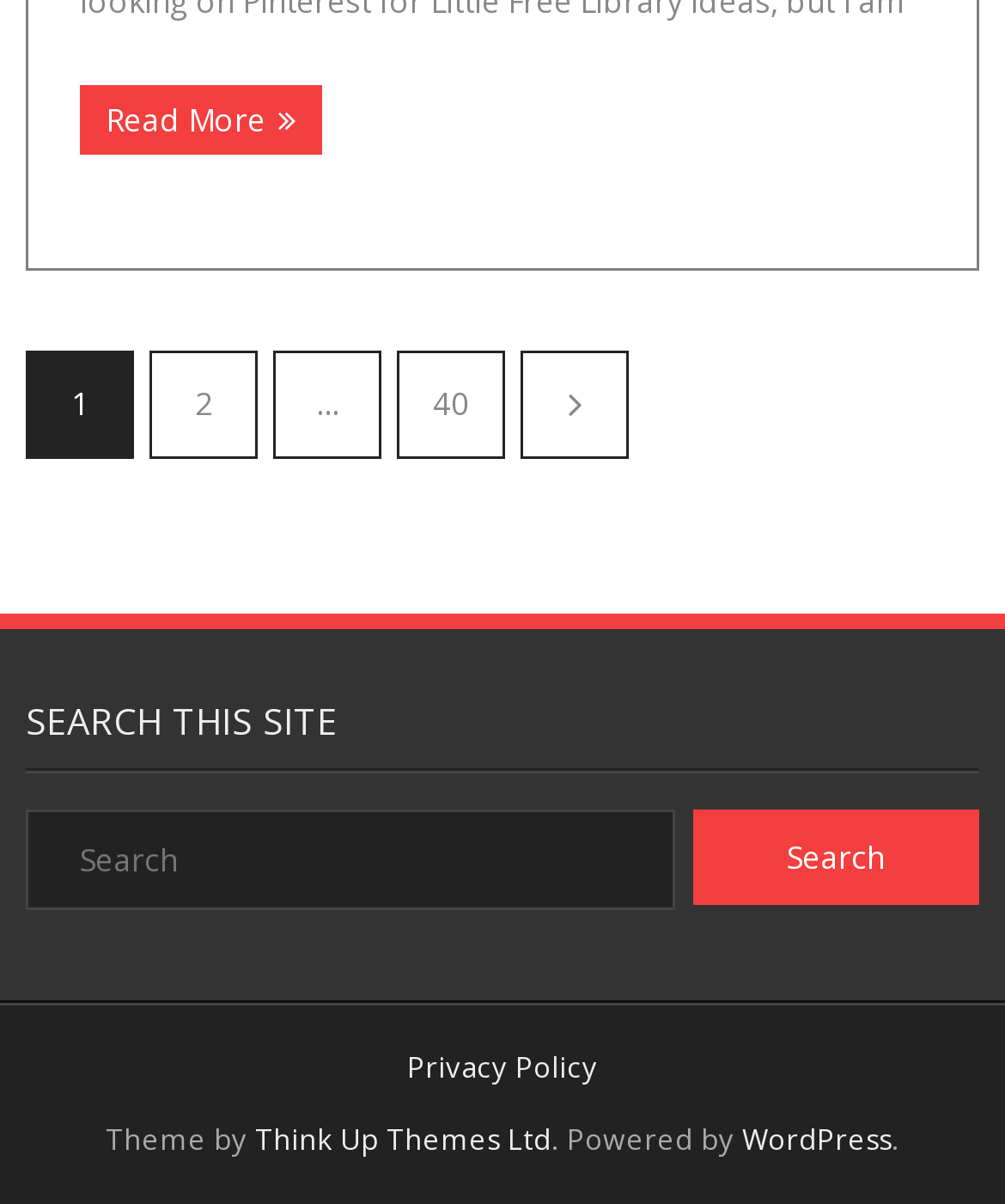What is the platform that powers the website? Please answer the question using a single word or phrase based on the image.

WordPress